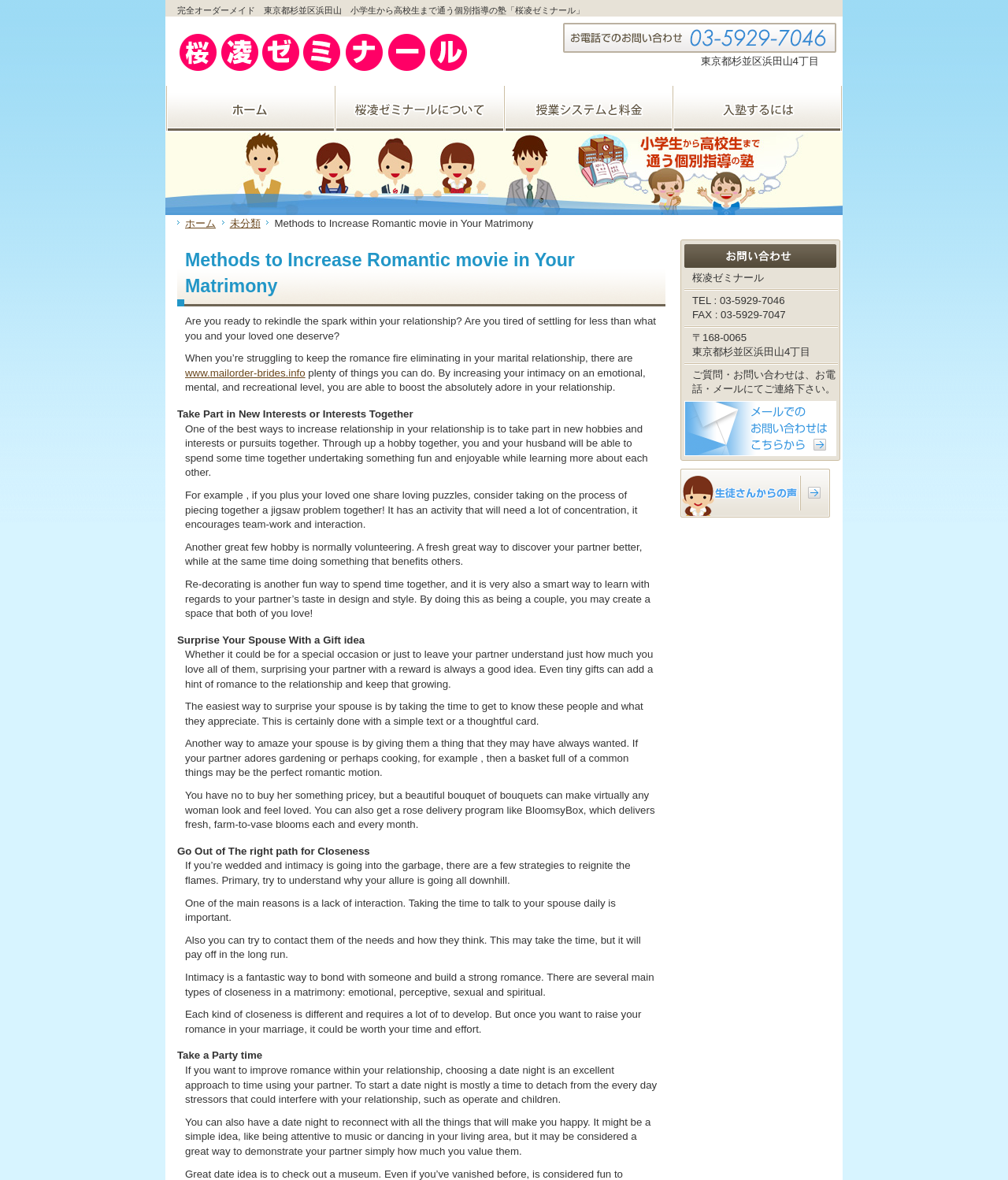Please reply with a single word or brief phrase to the question: 
What is the name of the school?

桜凌ゼミナール